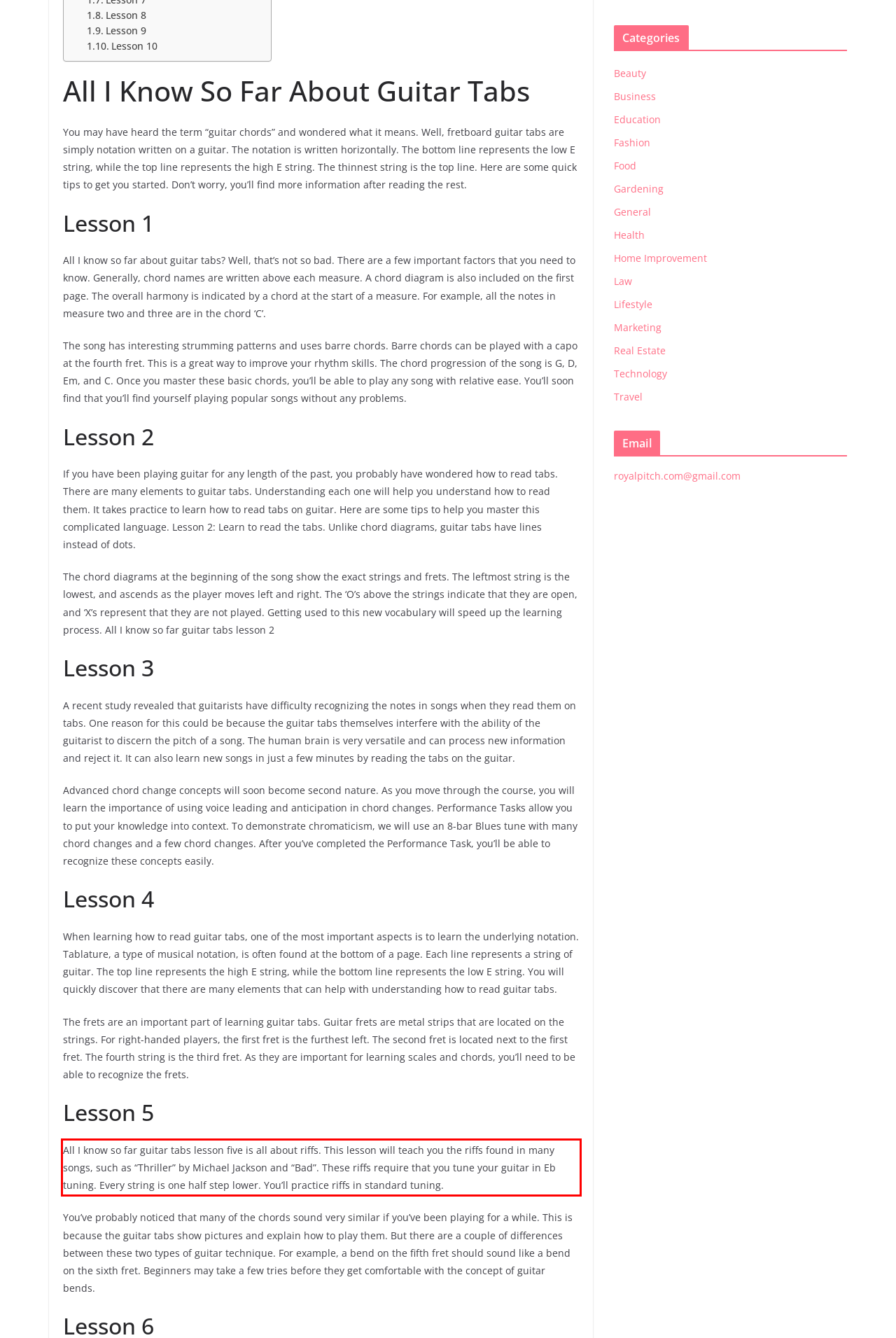You are looking at a screenshot of a webpage with a red rectangle bounding box. Use OCR to identify and extract the text content found inside this red bounding box.

All I know so far guitar tabs lesson five is all about riffs. This lesson will teach you the riffs found in many songs, such as “Thriller” by Michael Jackson and “Bad”. These riffs require that you tune your guitar in Eb tuning. Every string is one half step lower. You’ll practice riffs in standard tuning.